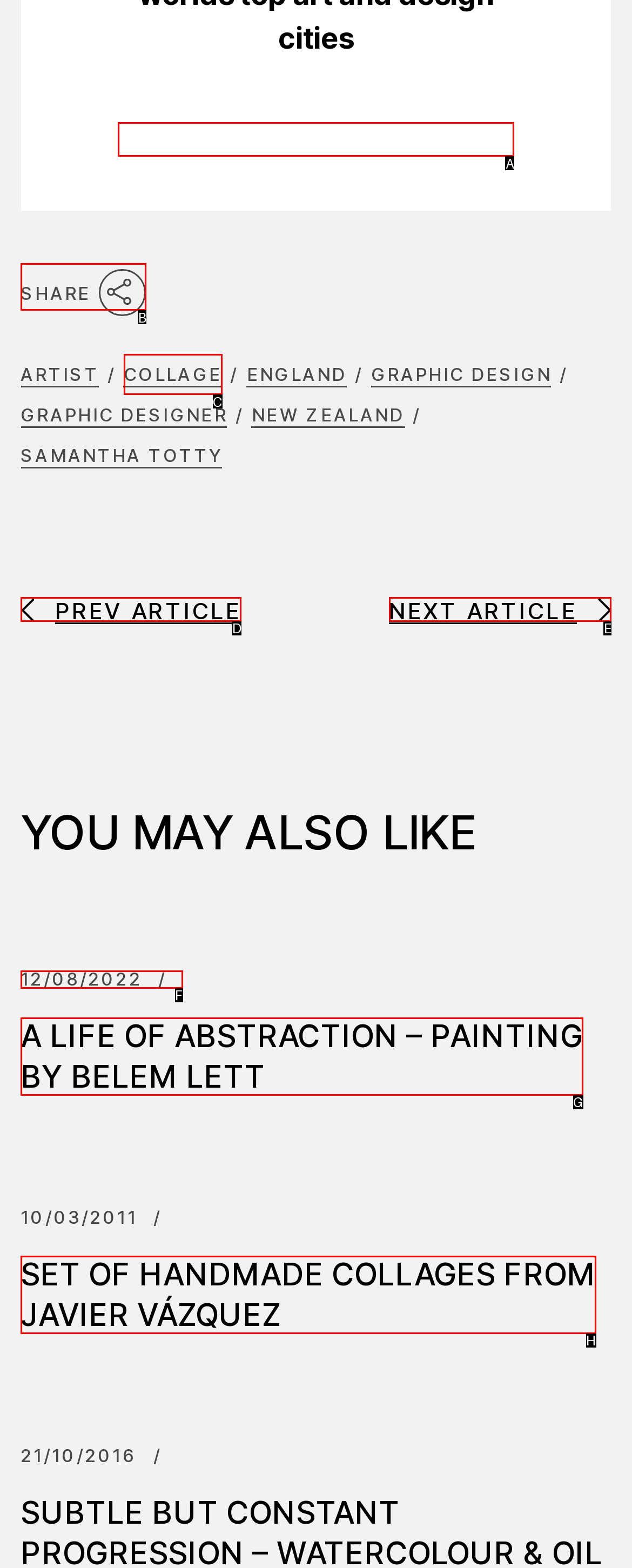Determine the option that aligns with this description: Share
Reply with the option's letter directly.

B